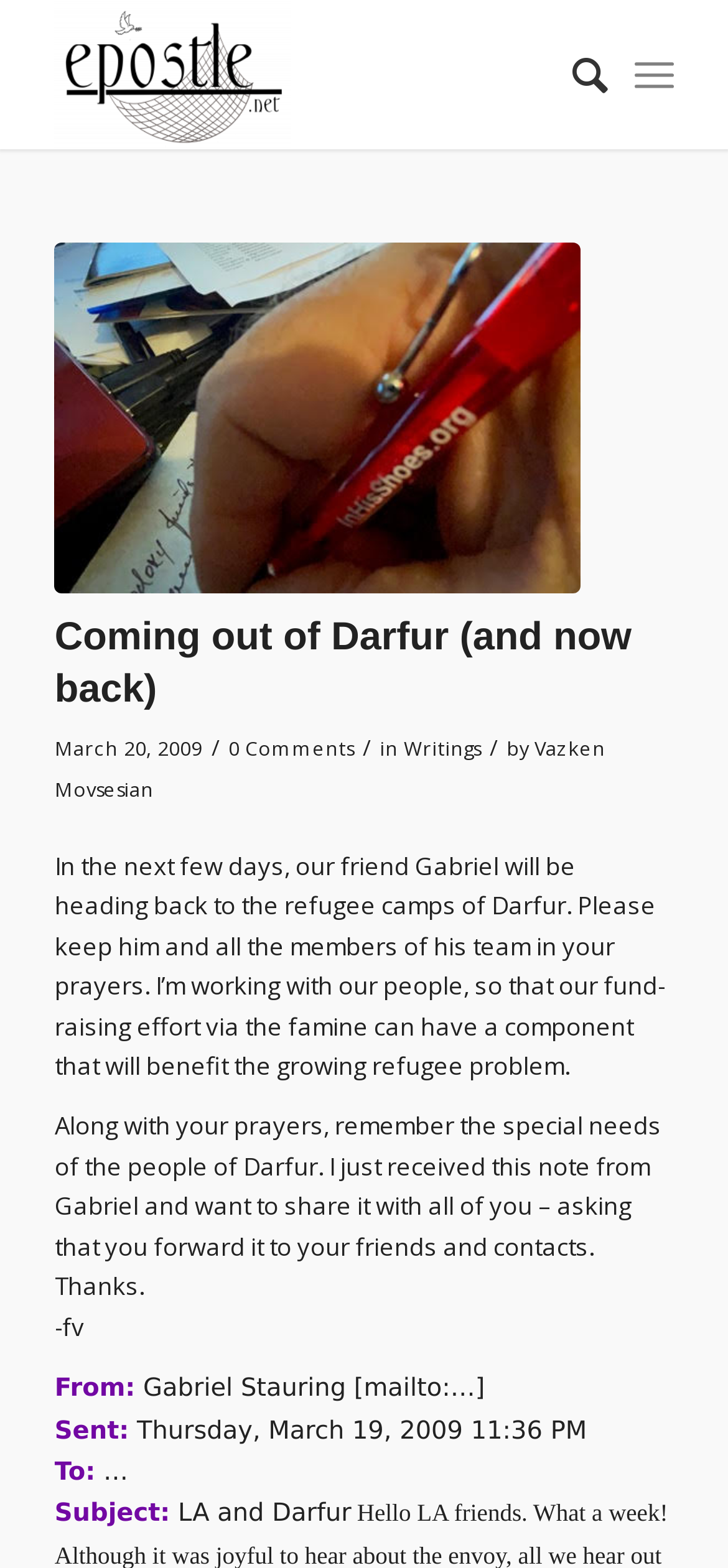Offer a comprehensive description of the webpage’s content and structure.

The webpage appears to be a blog post titled "Coming out of Darfur (and now back)" by Vazken Movsesian. At the top of the page, there is a header section with a logo image and a link to "epostle" on the left, and a search bar and a menu item on the right. 

Below the header, there is a main content section with a heading that matches the title of the blog post. The heading is followed by a timestamp indicating that the post was published on March 20, 2009. 

The main content of the blog post is a message from the author, asking readers to pray for a friend named Gabriel who is heading back to the refugee camps of Darfur. The author also shares a note from Gabriel, asking readers to forward it to their friends and contacts. 

The blog post also includes a section that appears to be an email forwarded from Gabriel Stauring, with details such as the sender's email address, the date and time the email was sent, and the subject line "LA and Darfur".